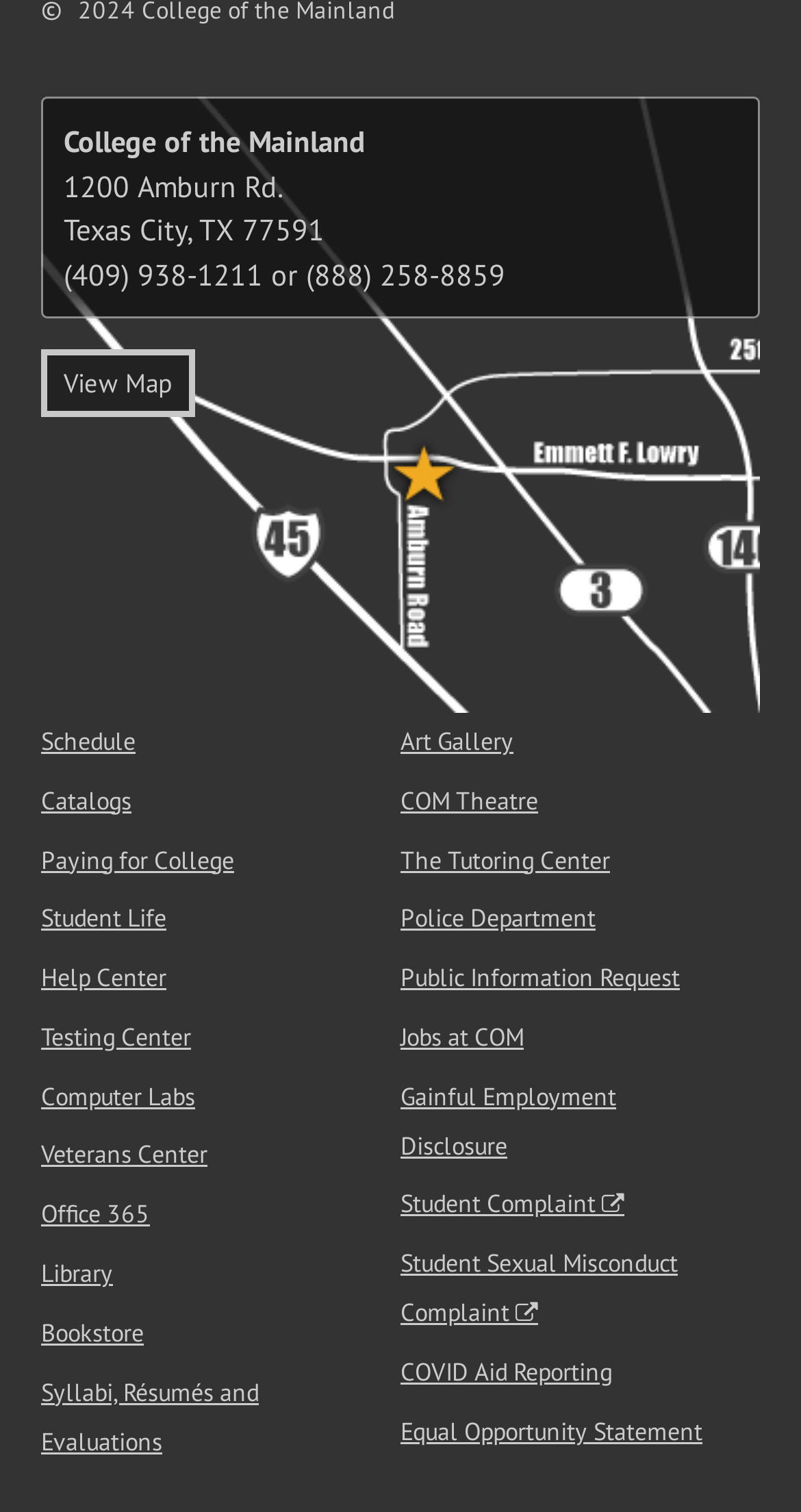Locate the bounding box coordinates of the element I should click to achieve the following instruction: "Schedule an appointment".

[0.051, 0.479, 0.169, 0.5]